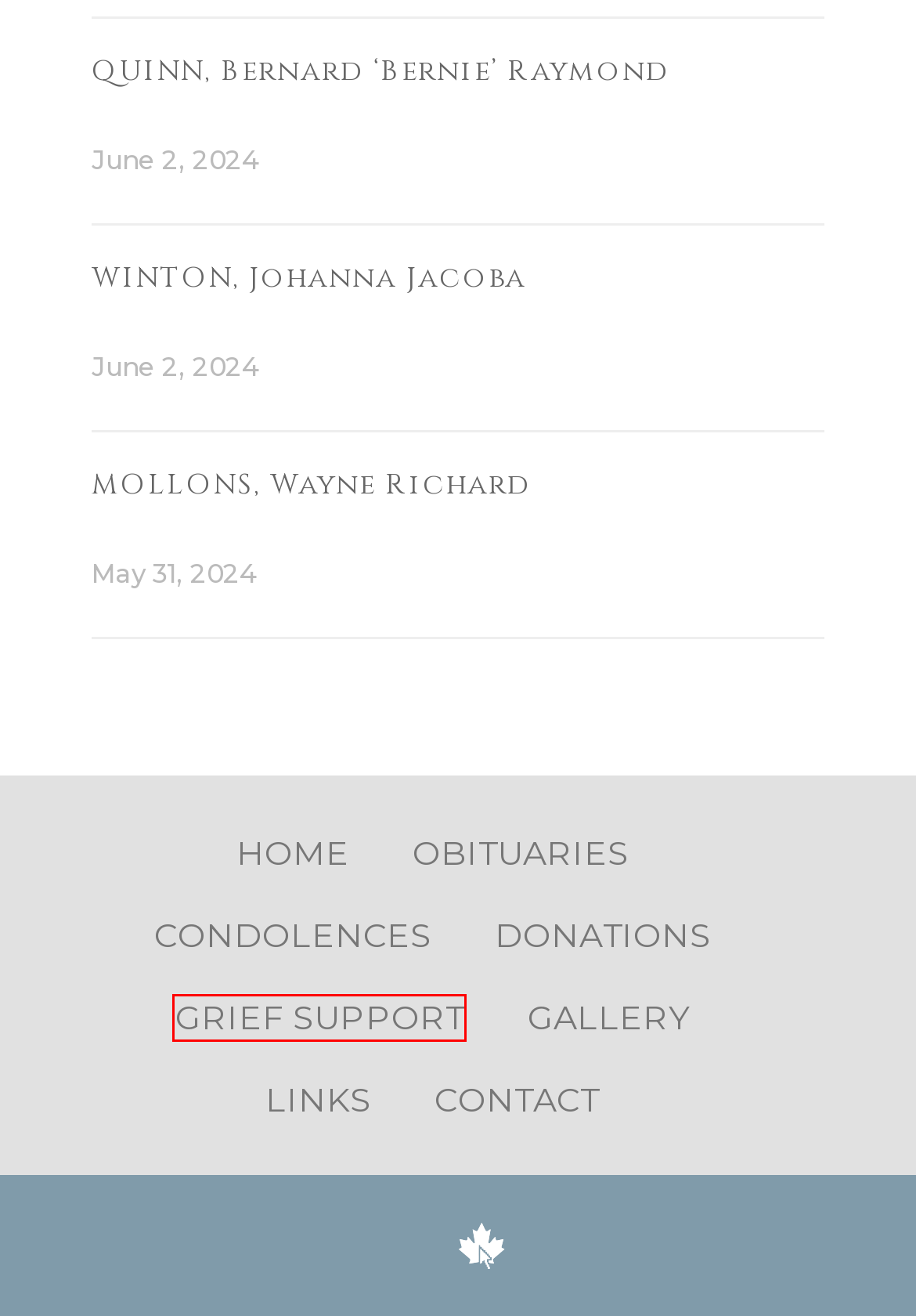You have been given a screenshot of a webpage with a red bounding box around a UI element. Select the most appropriate webpage description for the new webpage that appears after clicking the element within the red bounding box. The choices are:
A. Ceremonial Doves | Cape Breton | Pier Community Funeral Home
B. Funeral Home Services | Cape Breton | Pier Community Funeral Home
C. MOLLONS, Wayne Richard - Pier Community Funeral Home
D. Pier Community Funeral Home, Sydney, NS | Funeral Home Services
E. QUINN, Bernard ‘Bernie’ Raymond - Pier Community Funeral Home
F. Grief Support Sydney, NS | Pier Community Funeral Home
G. WINTON, Johanna Jacoba - Pier Community Funeral Home
H. Ceremonial Doves | Whitney Pier, Sydney | Pier Community Funeral Home

F